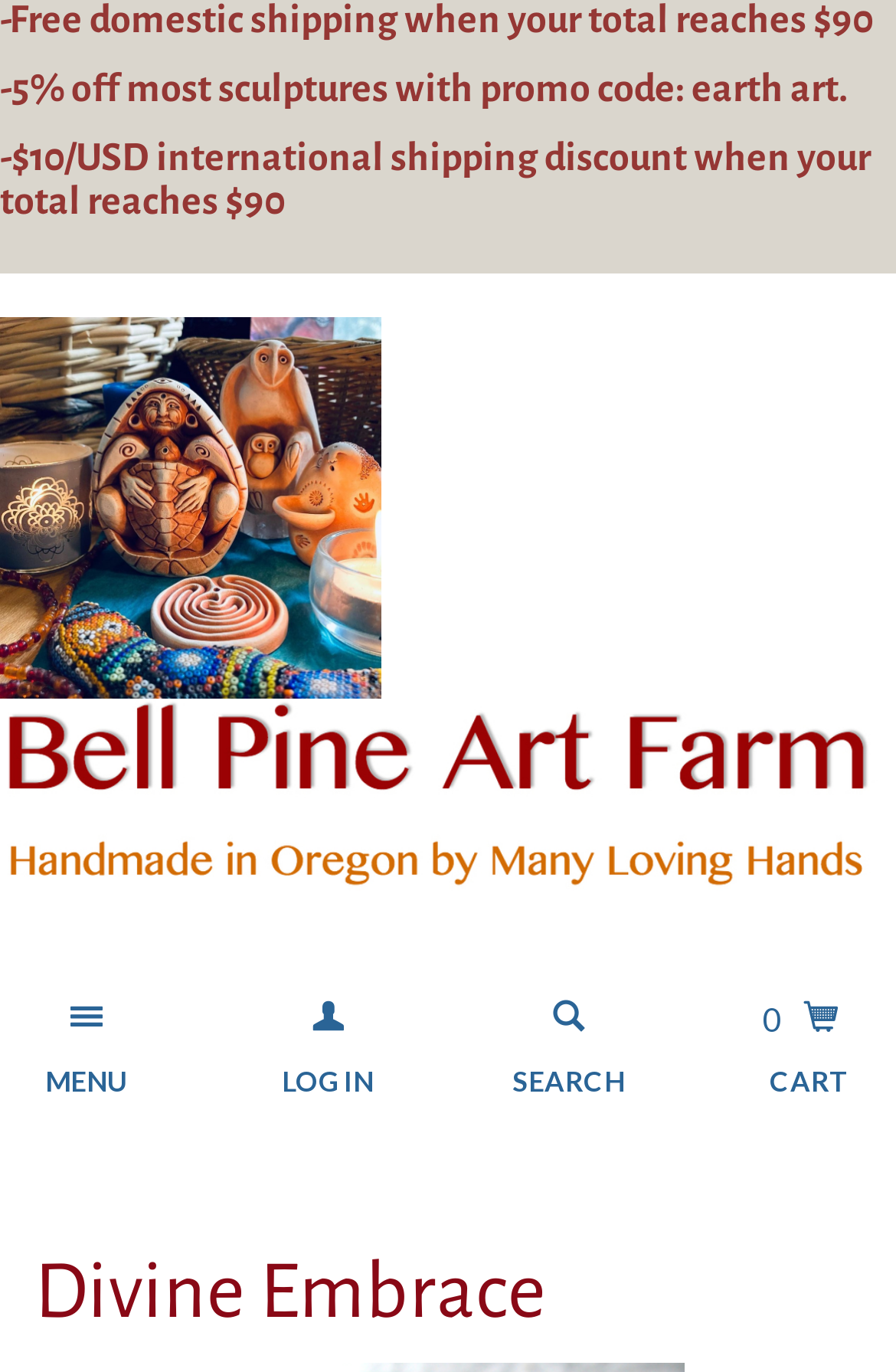Identify and provide the bounding box for the element described by: "parent_node: Search name="s" placeholder="Search..." title="Search"".

None